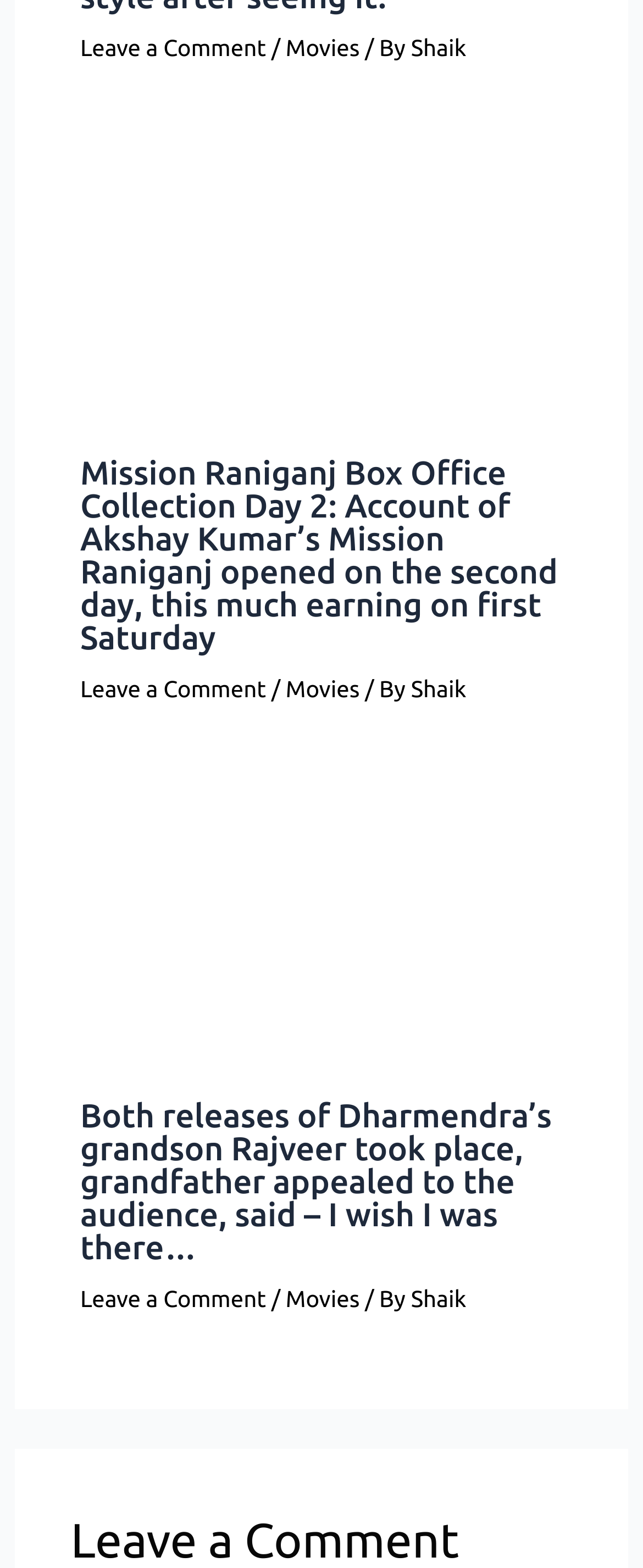Please provide a brief answer to the question using only one word or phrase: 
What is the topic of the second article?

Dharmendra’s grandson Rajveer